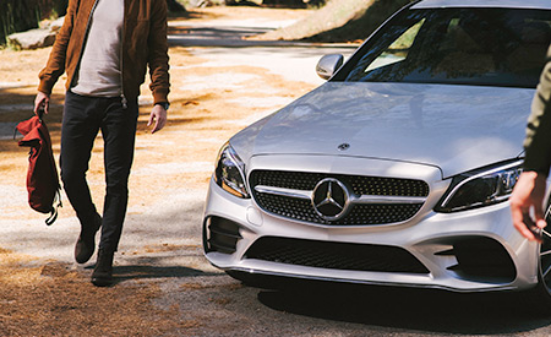How many people are in the image?
Could you please answer the question thoroughly and with as much detail as possible?

In the foreground, a person is seen walking casually towards the car, and another individual is partially visible on the right side of the image, indicating that there are two people in the image.